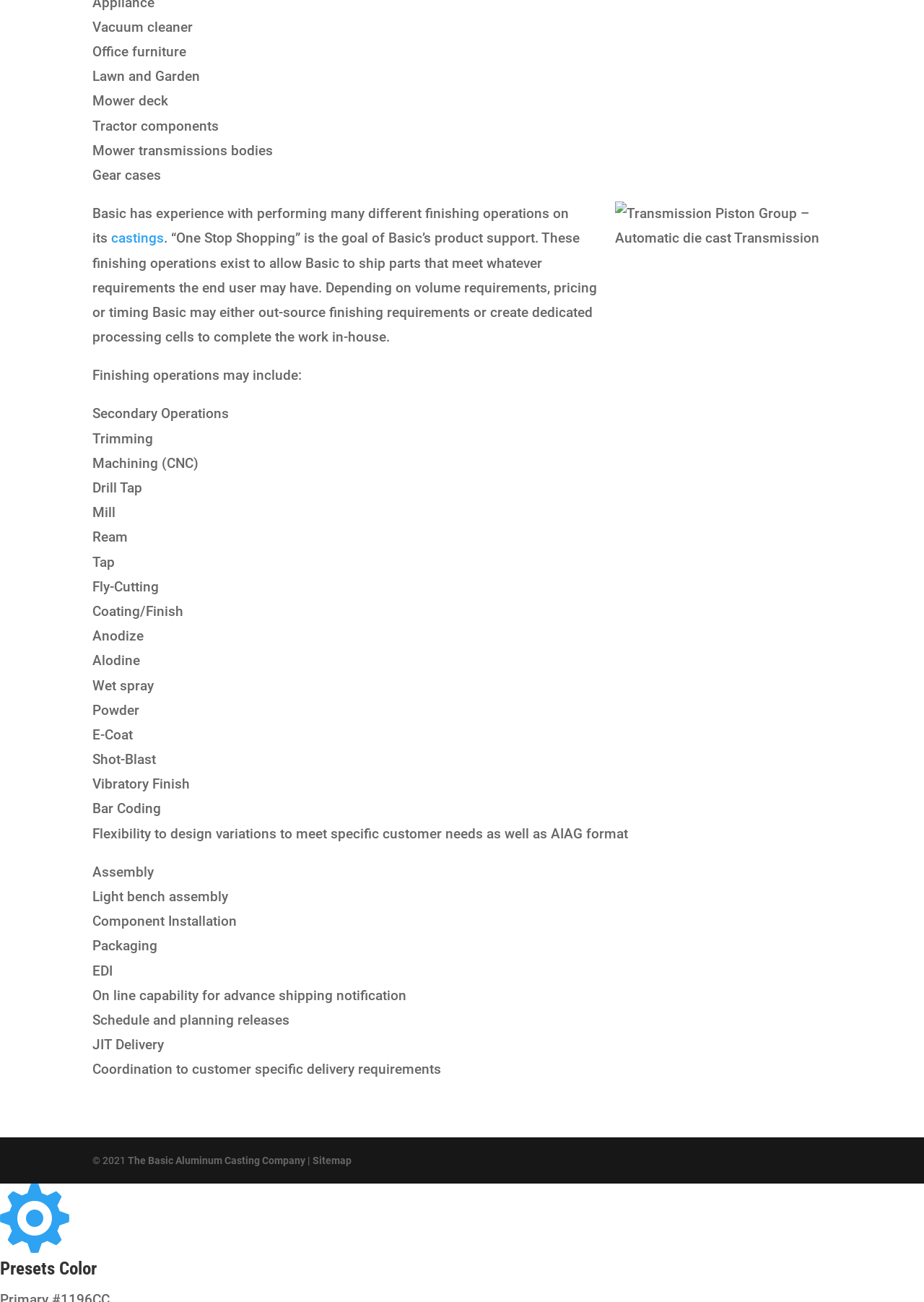What is an example of a secondary operation?
Answer the question with as much detail as possible.

One example of a secondary operation is 'Trimming', which is listed among other secondary operations such as machining, drill tap, and mill, indicating that it is a process that is performed on the castings to prepare them for use.